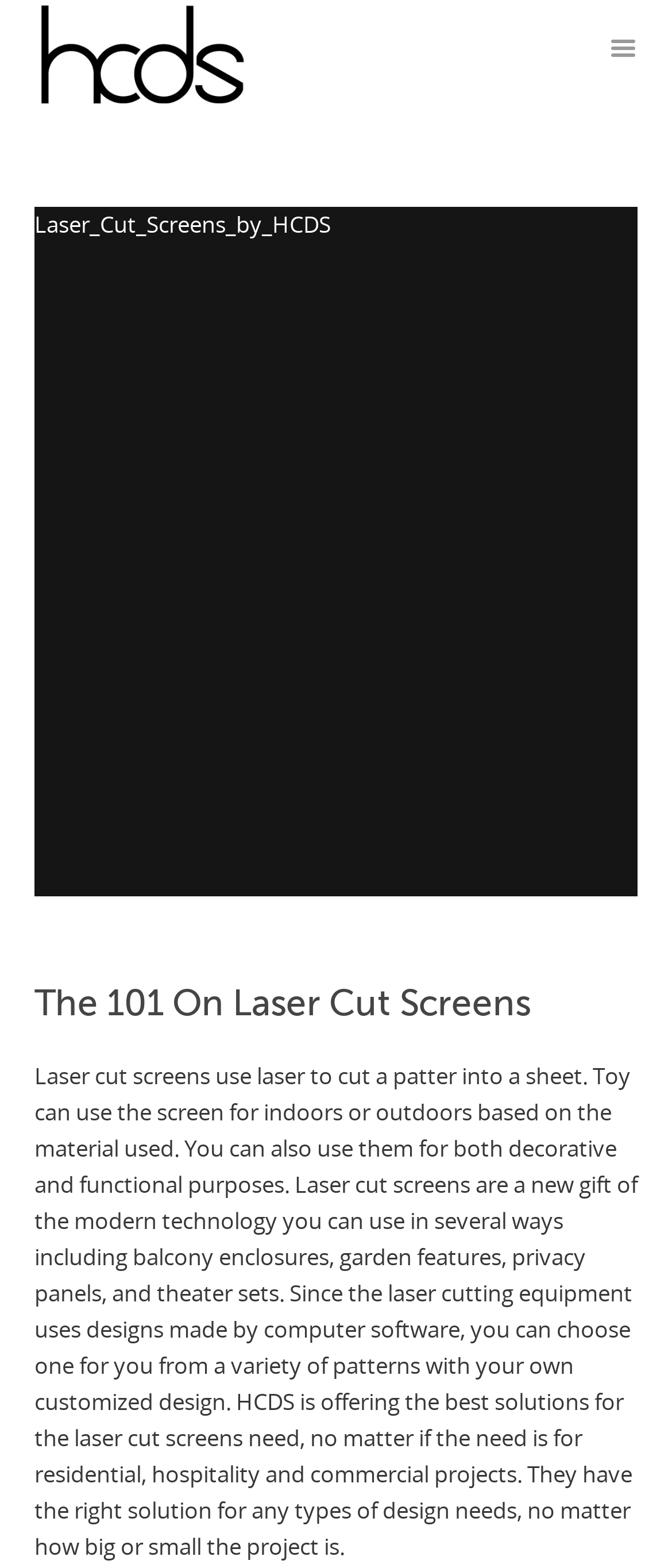Provide the bounding box coordinates of the HTML element this sentence describes: "alt="HC Designer Screens"". The bounding box coordinates consist of four float numbers between 0 and 1, i.e., [left, top, right, bottom].

[0.051, 0.0, 0.373, 0.066]